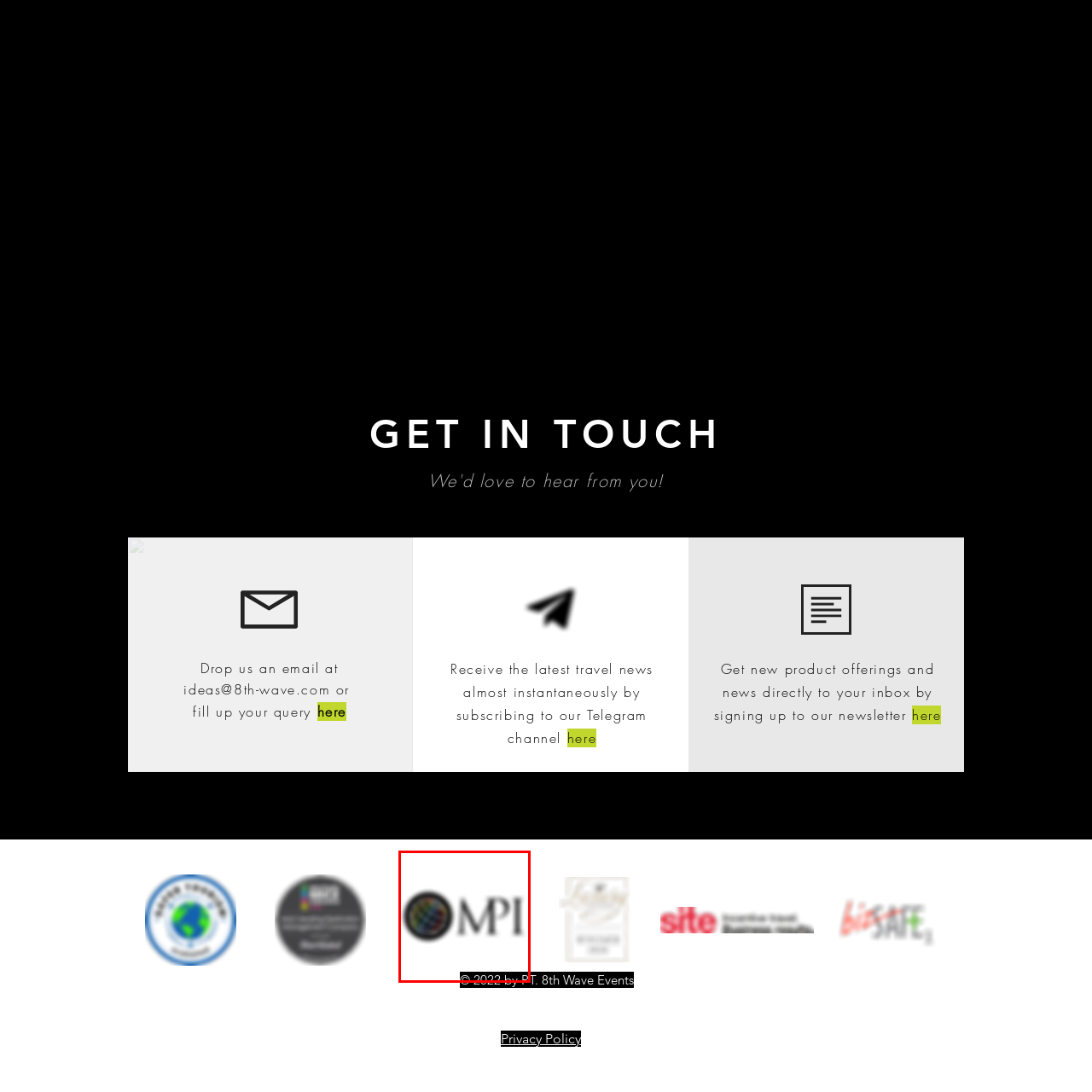What is the shape of the graphic accompanying the MPI logo? Examine the image inside the red bounding box and answer concisely with one word or a short phrase.

Round